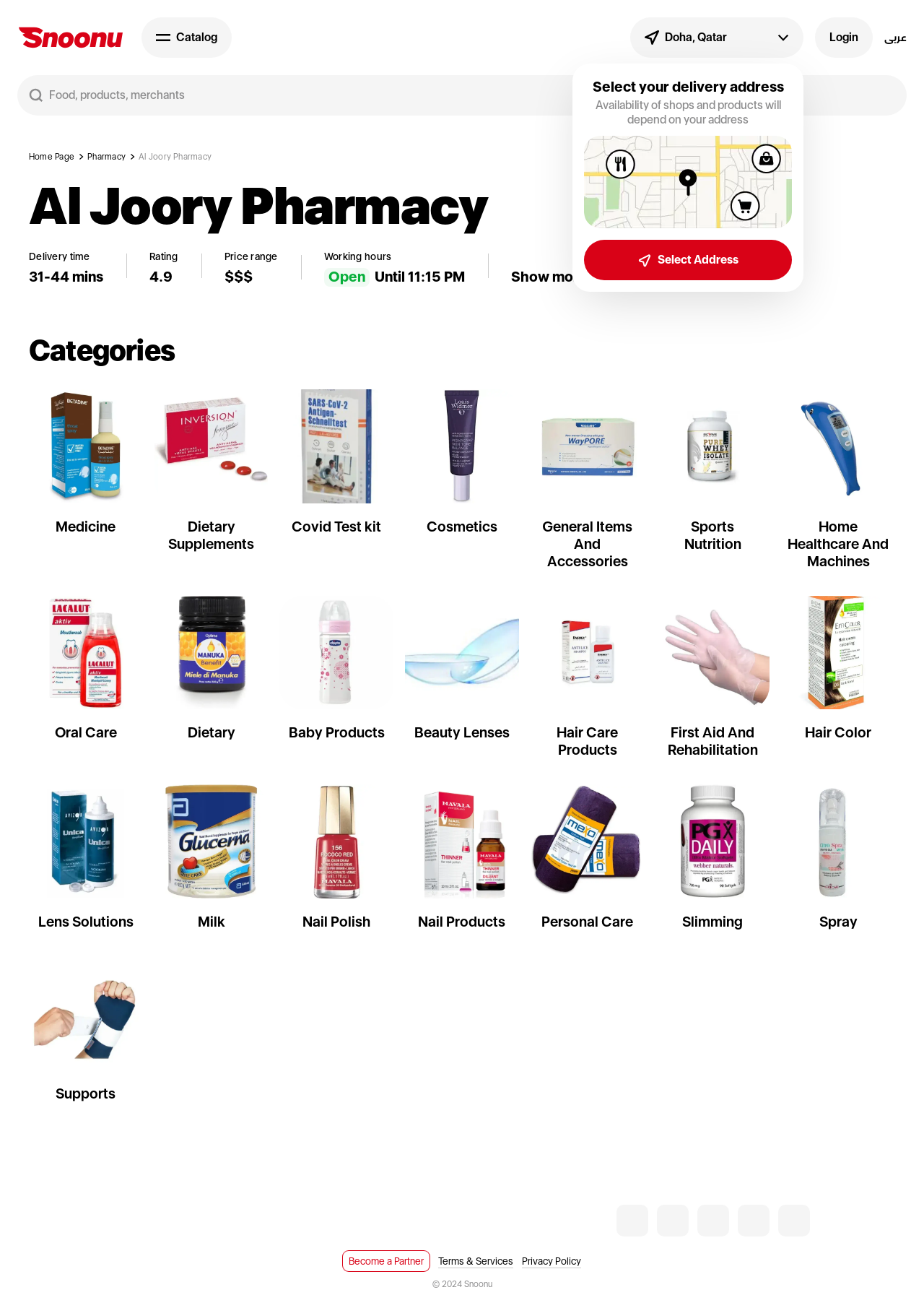Give an extensive and precise description of the webpage.

This webpage is an online catalog for Al Joory Pharmacy in Qatar, powered by Snoonu's fast delivery service. At the top left, there is a Snoonu logo and a link to the Snoonu homepage. Next to it, there is a catalog button with an icon. On the top right, there is a search box where users can search for products, merchants, or food. Below the search box, there is a section to select a delivery address, with a map icon and a "Select Address" button.

Below the top section, there is a heading that reads "Al Joory Pharmacy" and some information about the pharmacy, including its delivery time, rating, price range, and working hours. 

The main content of the page is a list of categories, each represented by an image and a link. There are 15 categories in total, including Medicine, Dietary Supplements, Covid Test kit, Cosmetics, and more. Each category has a corresponding image and a link to its respective page.

At the bottom of the page, there is a link to become a partner with Al Joory Pharmacy. The page also has some icons and buttons scattered throughout, including a login button at the top right and an Arabic language option at the top right corner.